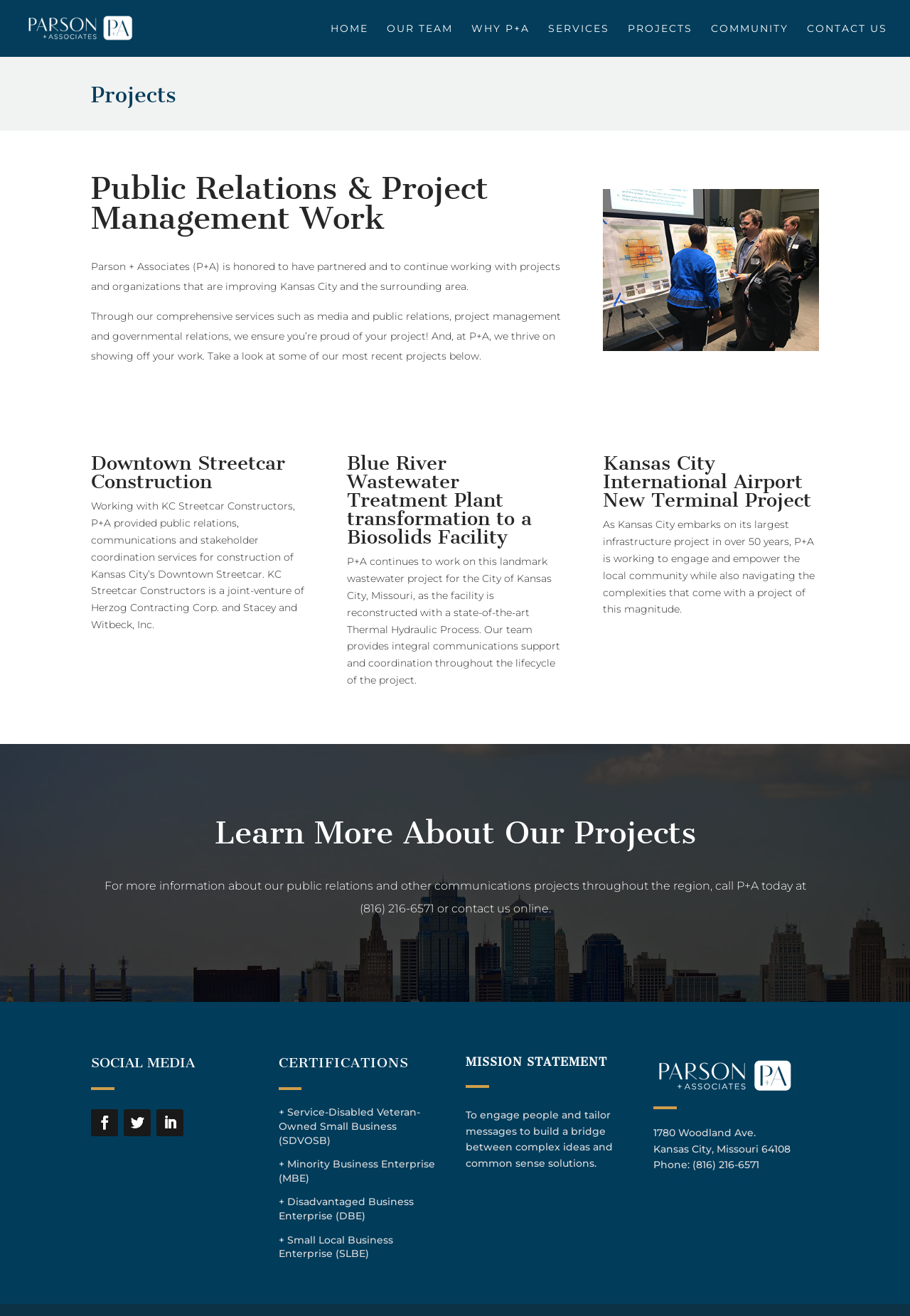What certifications does P+A have?
From the screenshot, supply a one-word or short-phrase answer.

SDVOSB, MBE, DBE, SLBE